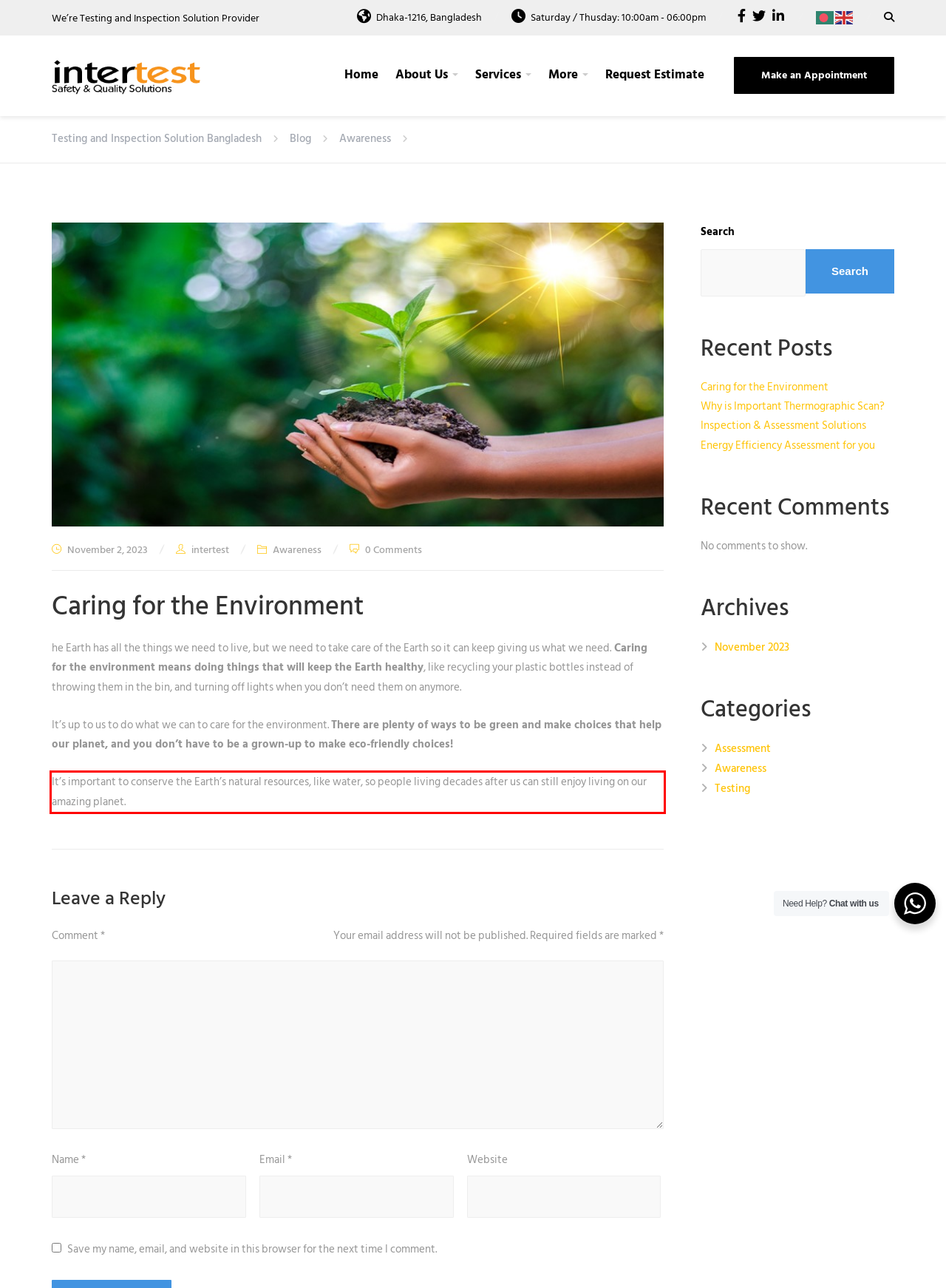From the provided screenshot, extract the text content that is enclosed within the red bounding box.

It’s important to conserve the Earth’s natural resources, like water, so people living decades after us can still enjoy living on our amazing planet.